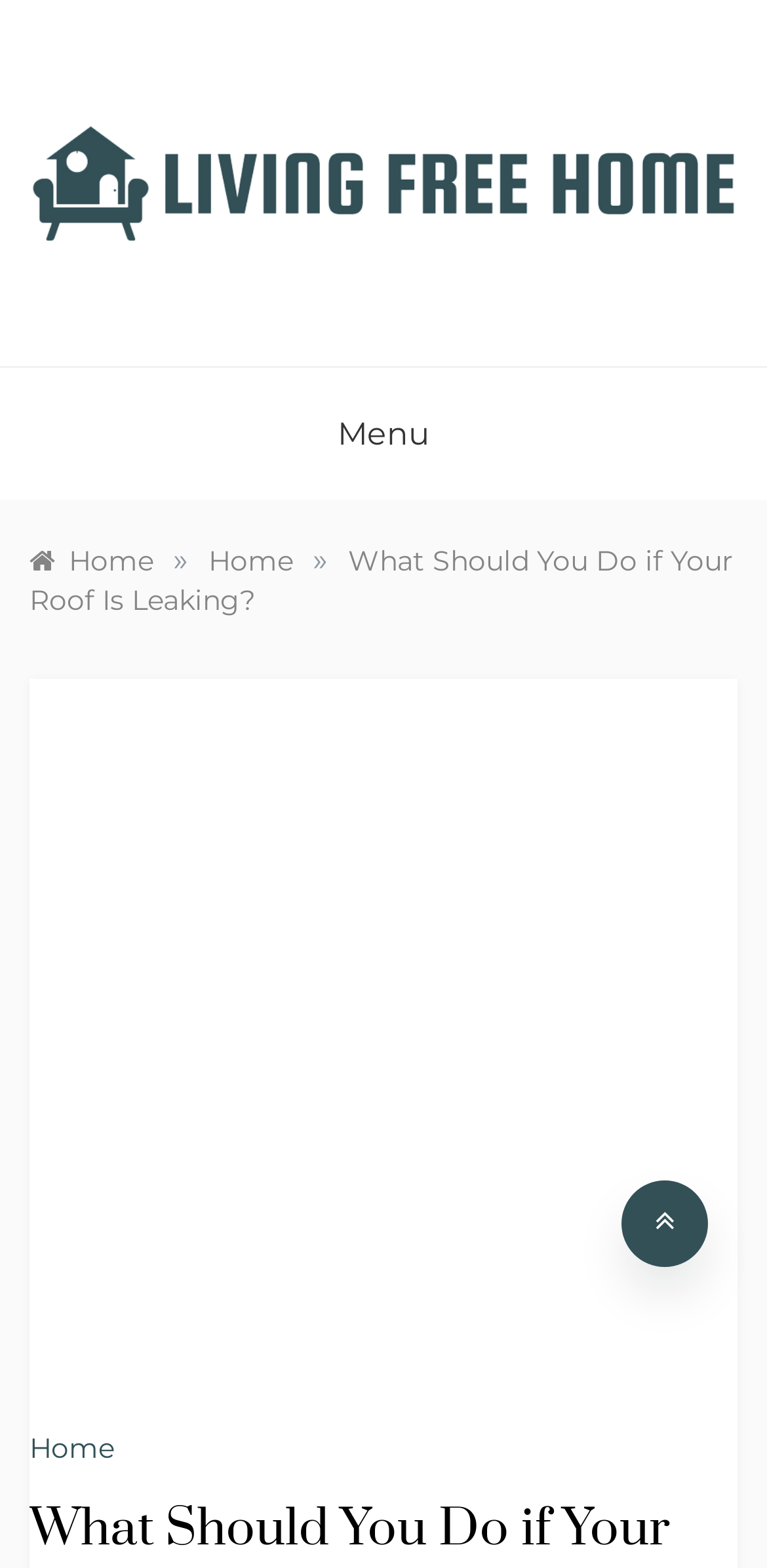What is the icon on the bottom-right corner of the webpage?
Based on the image, please offer an in-depth response to the question.

The icon on the bottom-right corner of the webpage is uf102, which is a Unicode character representing an icon.